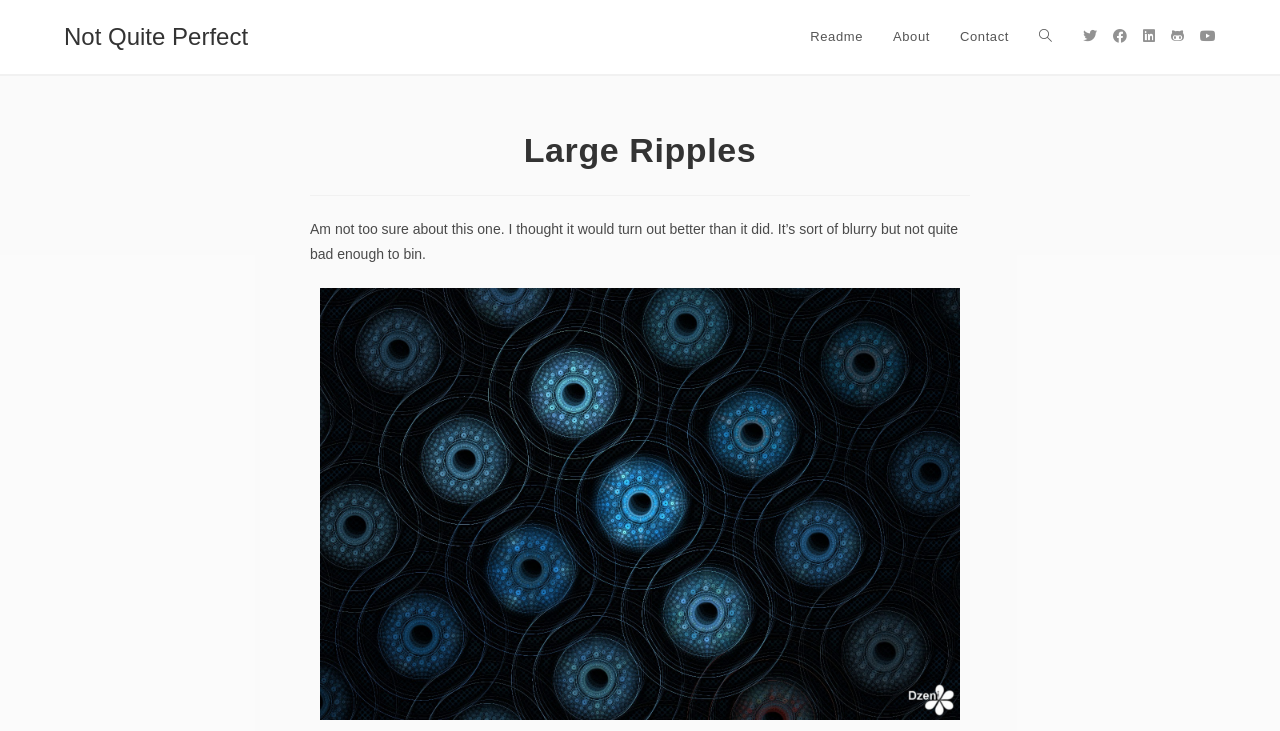Please answer the following question using a single word or phrase: 
What type of content is displayed below the header?

Image and text